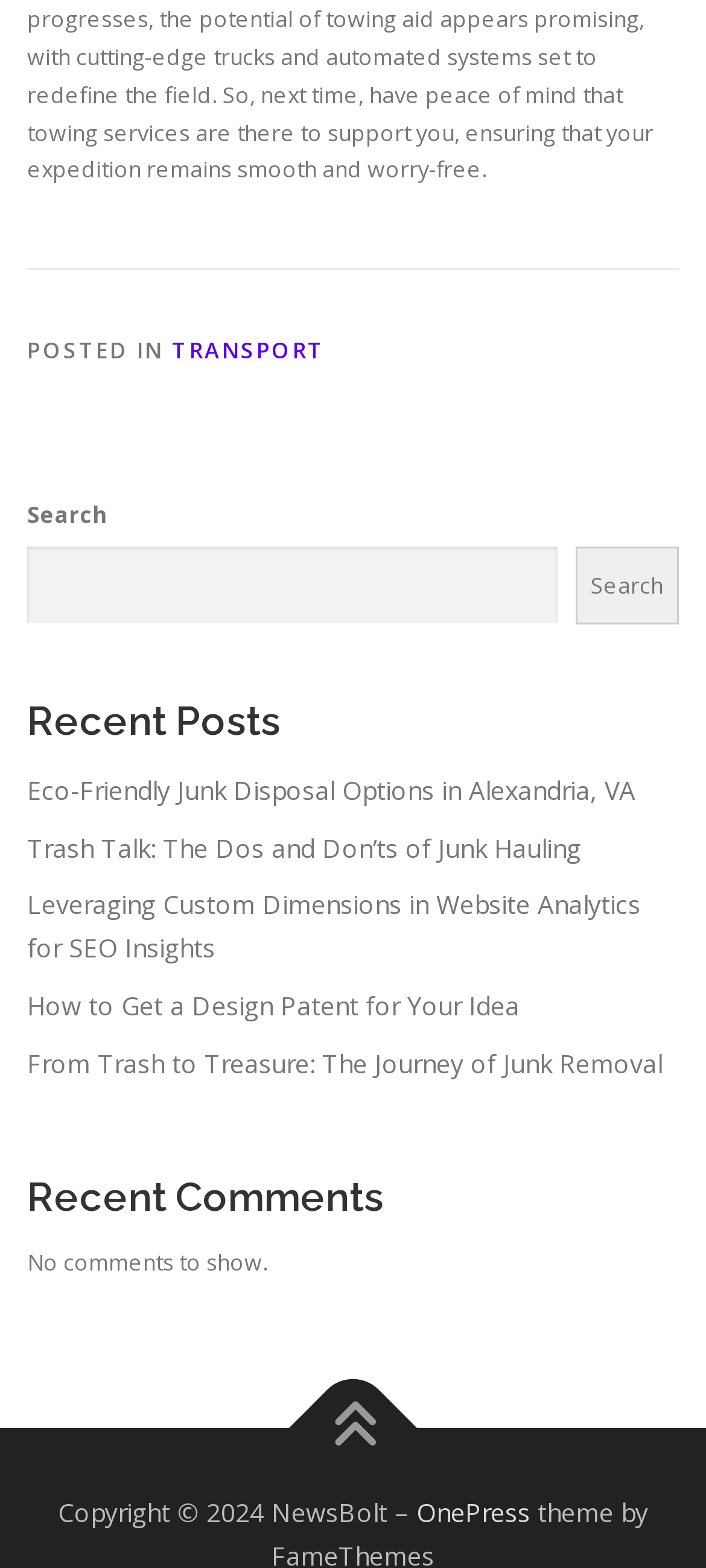What is the text of the first recent post?
Your answer should be a single word or phrase derived from the screenshot.

Eco-Friendly Junk Disposal Options in Alexandria, VA